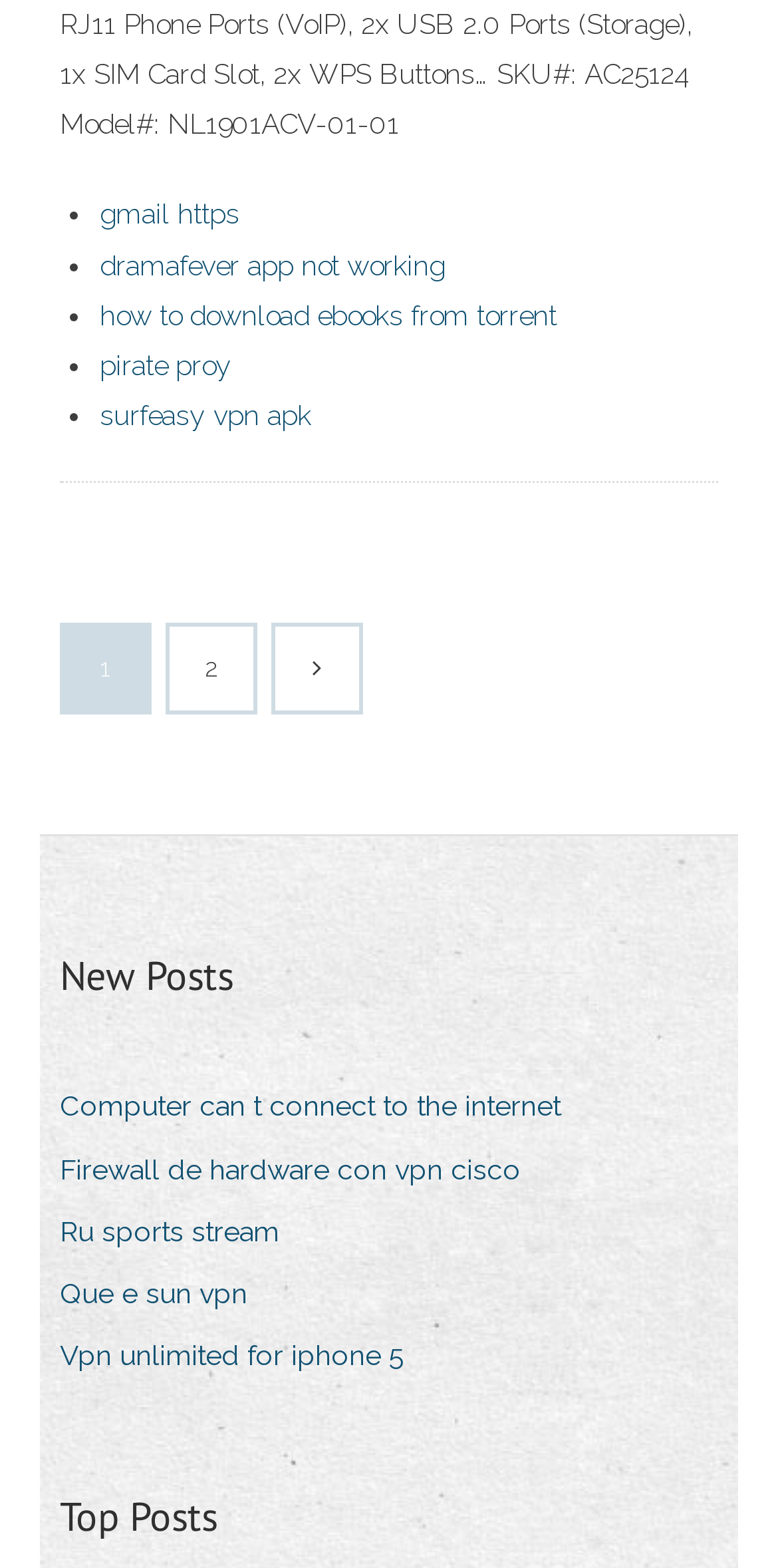What is the title of the second section?
Refer to the image and give a detailed answer to the query.

I looked at the second section of the webpage, and its title is 'New Posts'. This section is located below the navigation links, and its bounding box coordinates are [0.077, 0.604, 0.3, 0.642].